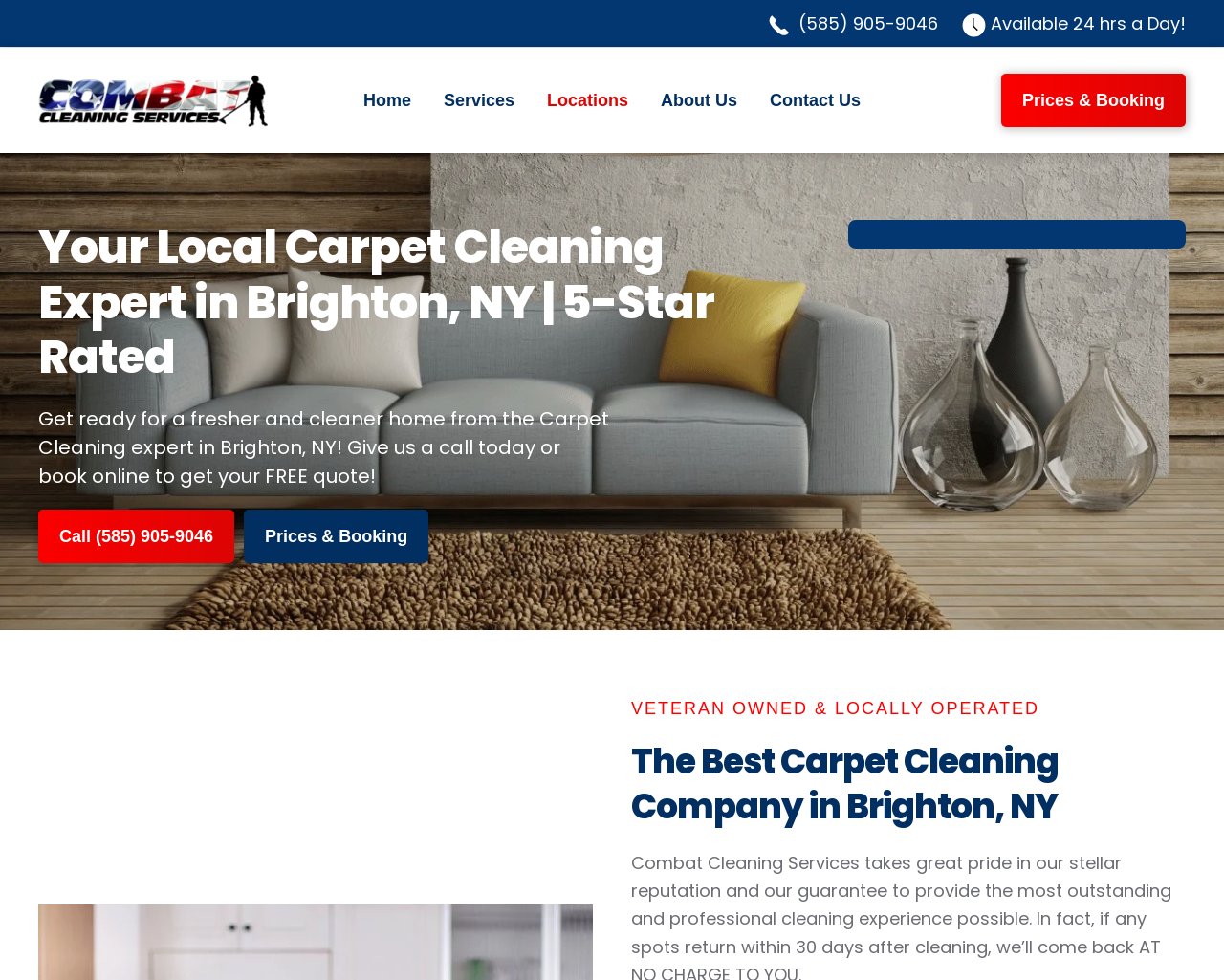Find the bounding box coordinates of the area that needs to be clicked in order to achieve the following instruction: "View prices and booking". The coordinates should be specified as four float numbers between 0 and 1, i.e., [left, top, right, bottom].

[0.818, 0.075, 0.969, 0.13]